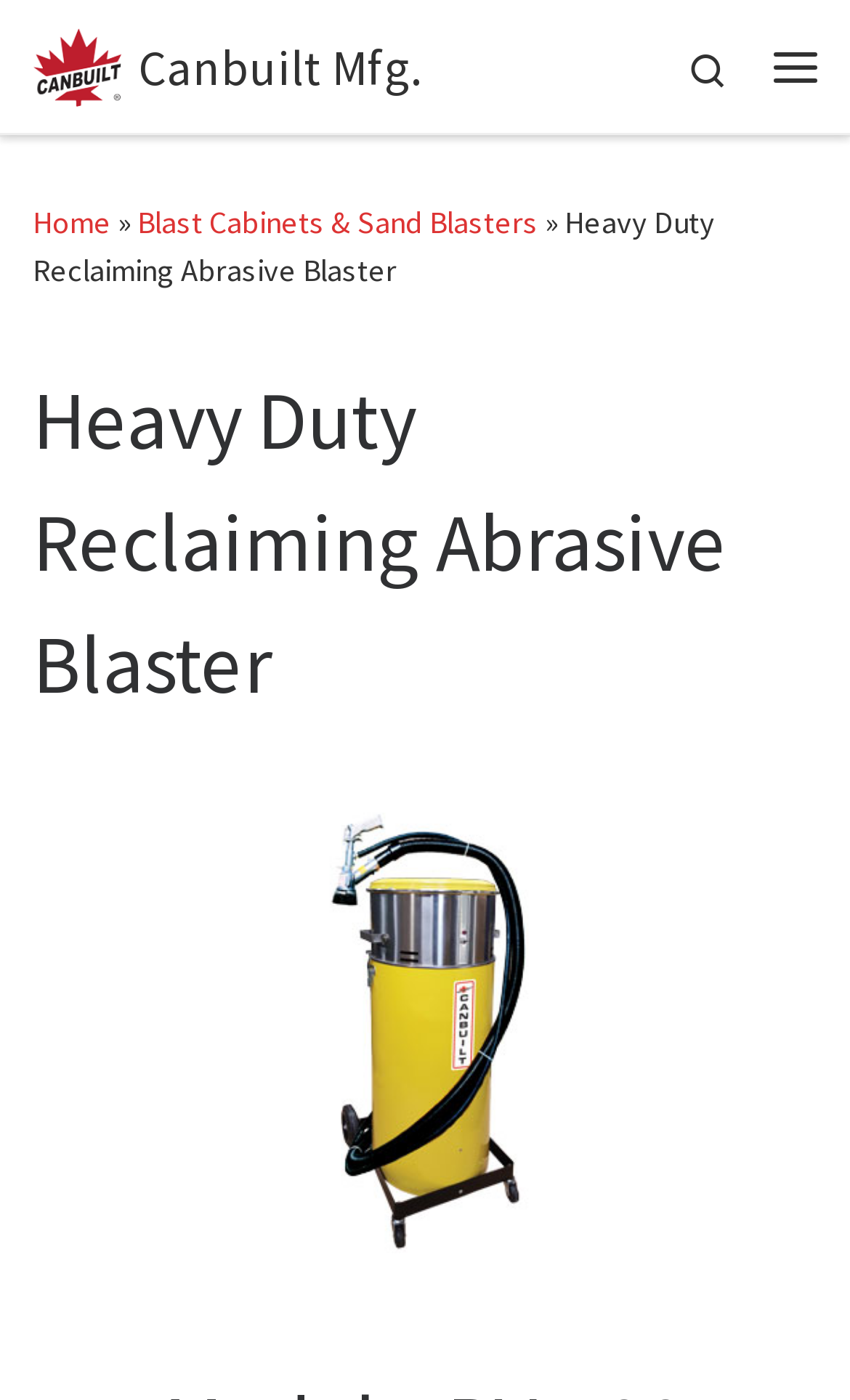Please answer the following question using a single word or phrase: Is there a navigation menu on the webpage?

Yes